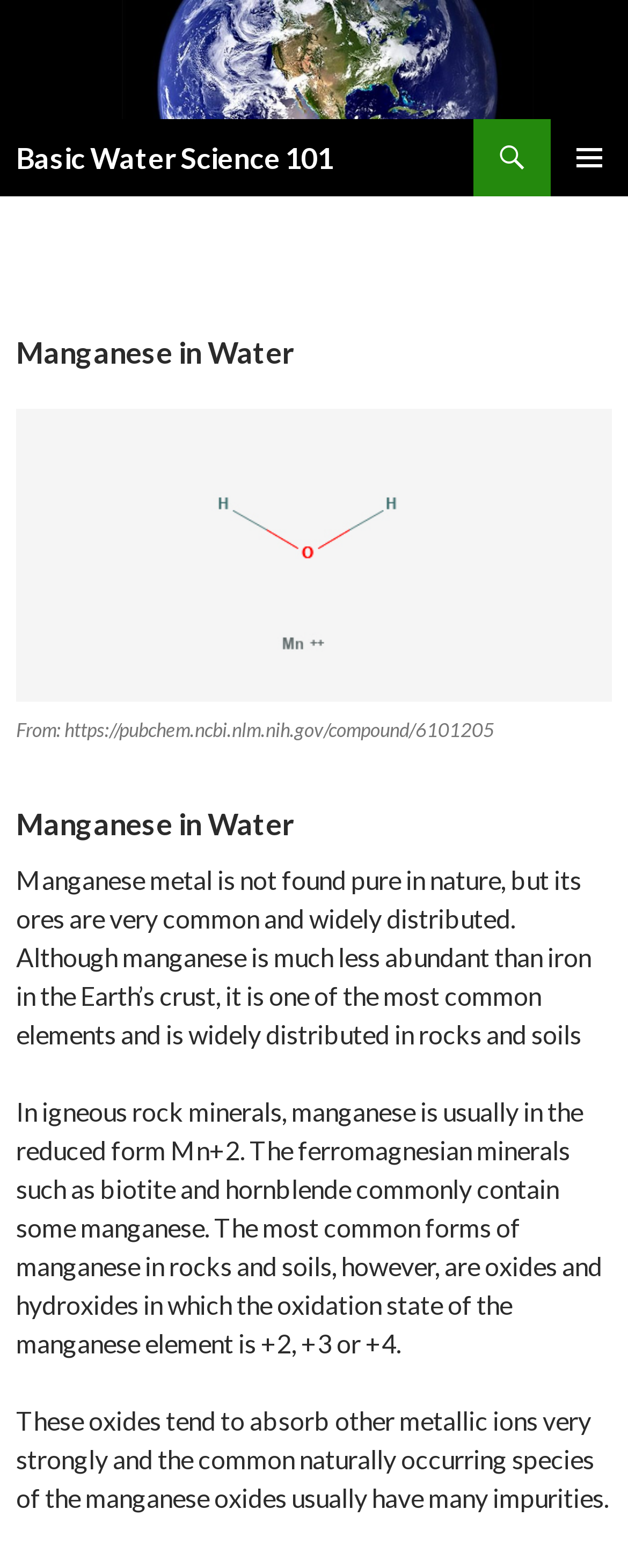Determine the bounding box coordinates in the format (top-left x, top-left y, bottom-right x, bottom-right y). Ensure all values are floating point numbers between 0 and 1. Identify the bounding box of the UI element described by: Basic Water Science 101

[0.026, 0.076, 0.531, 0.126]